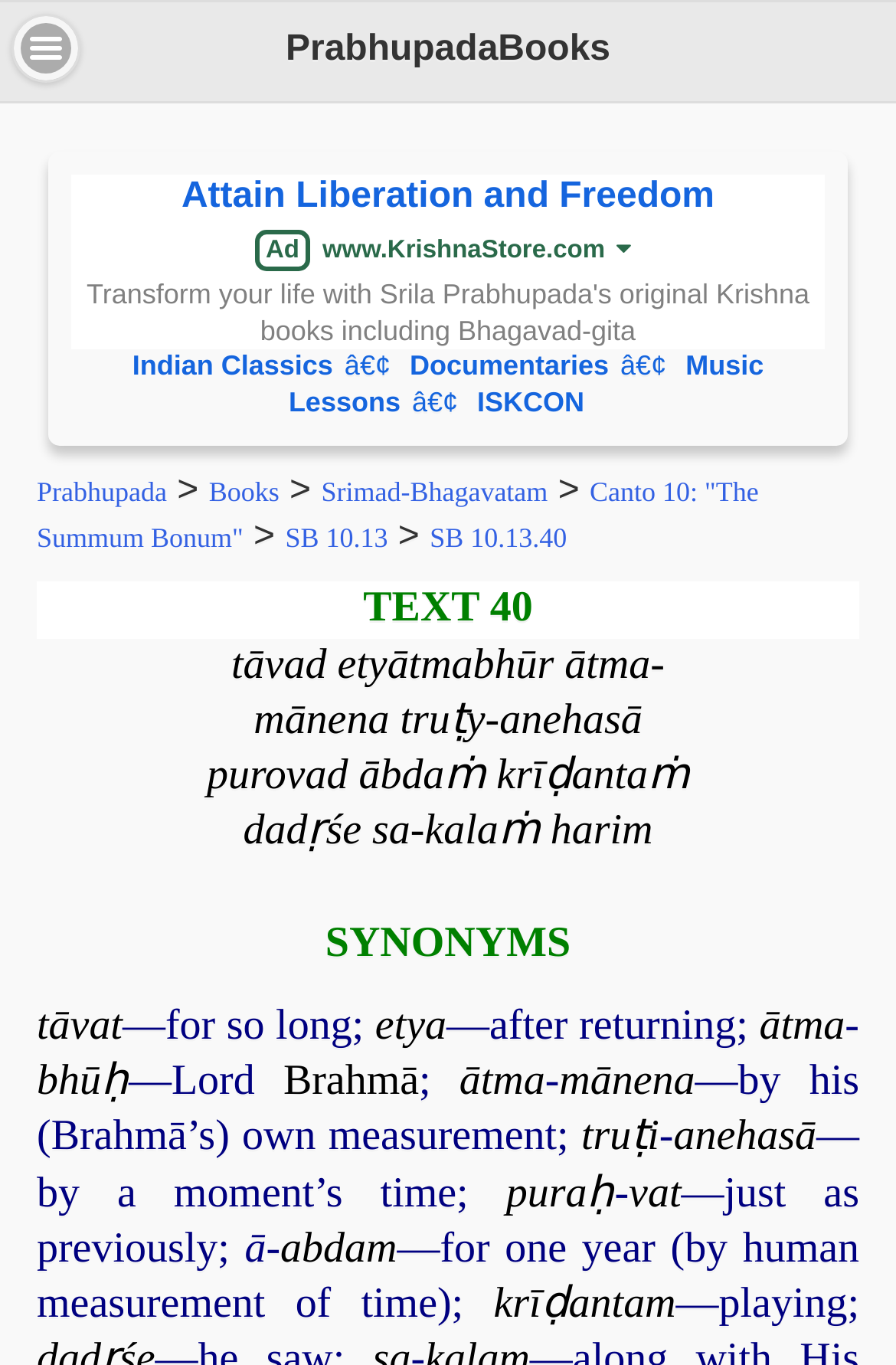Identify the bounding box coordinates of the area you need to click to perform the following instruction: "Read the 'Attain Liberation and Freedom' article".

[0.079, 0.128, 0.921, 0.163]